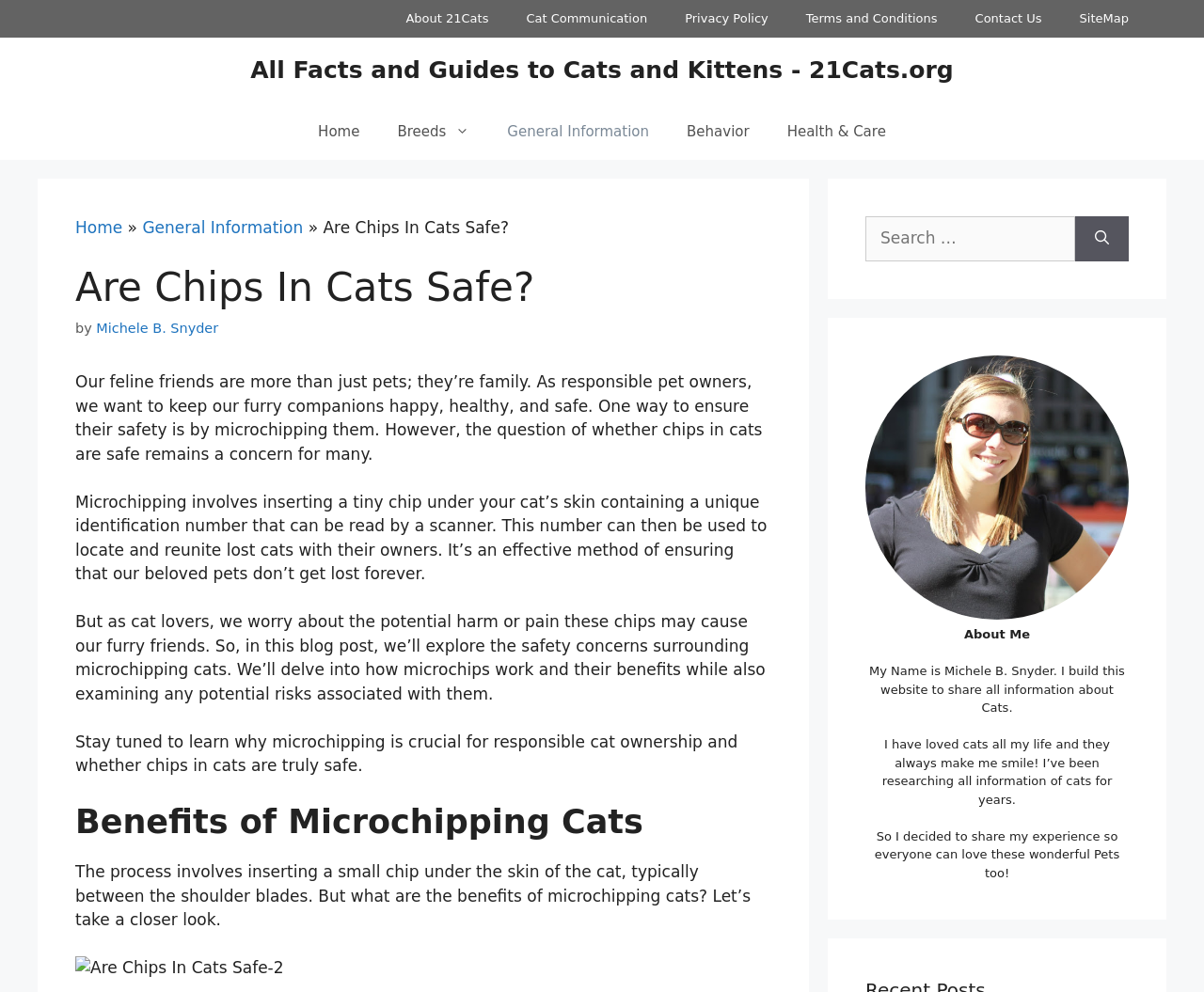Please identify the bounding box coordinates of the area that needs to be clicked to fulfill the following instruction: "Click on the 'About 21Cats' link."

[0.321, 0.0, 0.421, 0.038]